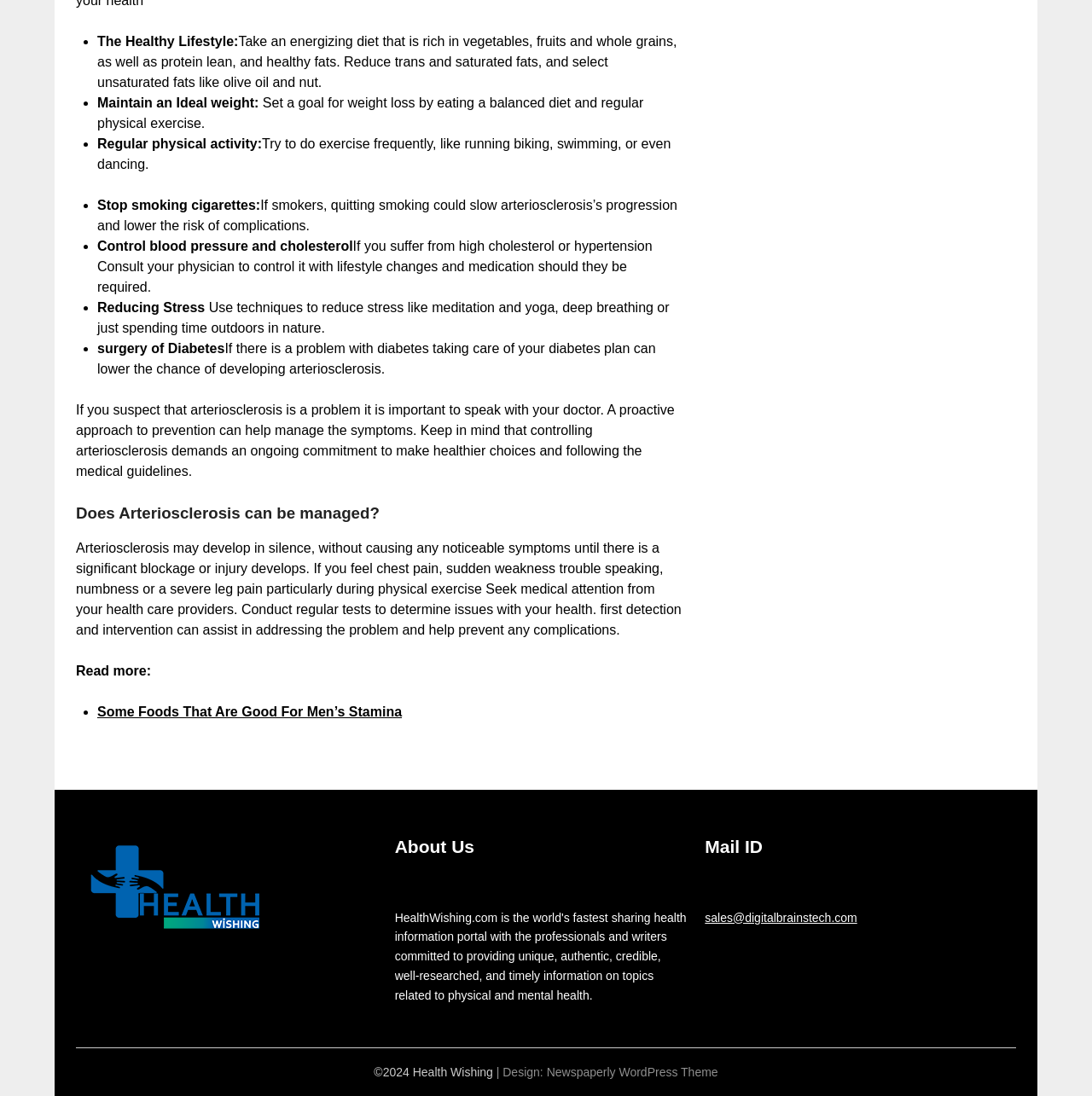Give a one-word or short phrase answer to this question: 
What is the first healthy lifestyle tip?

Energizing diet